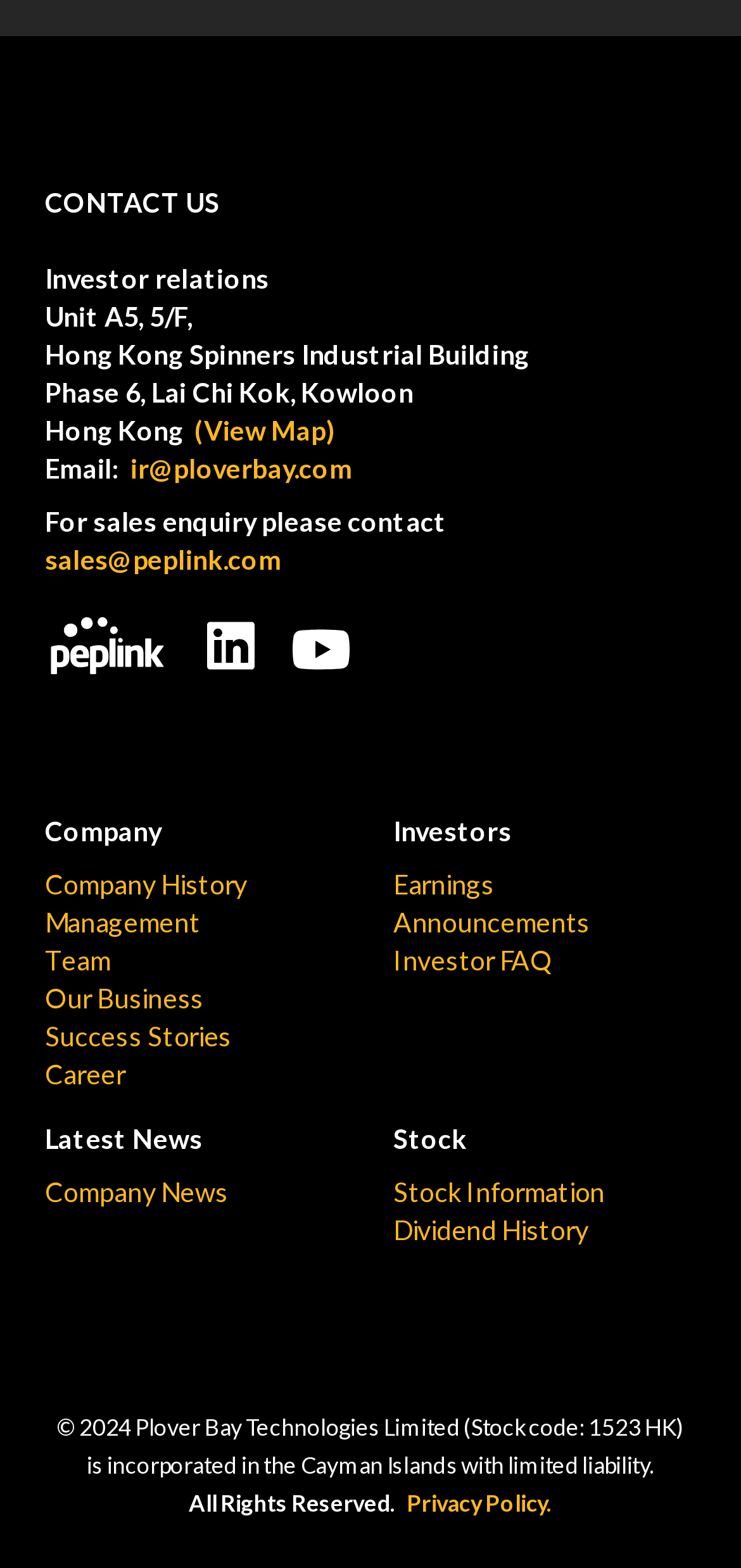Pinpoint the bounding box coordinates of the clickable area needed to execute the instruction: "Check investor relations contact". The coordinates should be specified as four float numbers between 0 and 1, i.e., [left, top, right, bottom].

[0.06, 0.168, 0.363, 0.188]